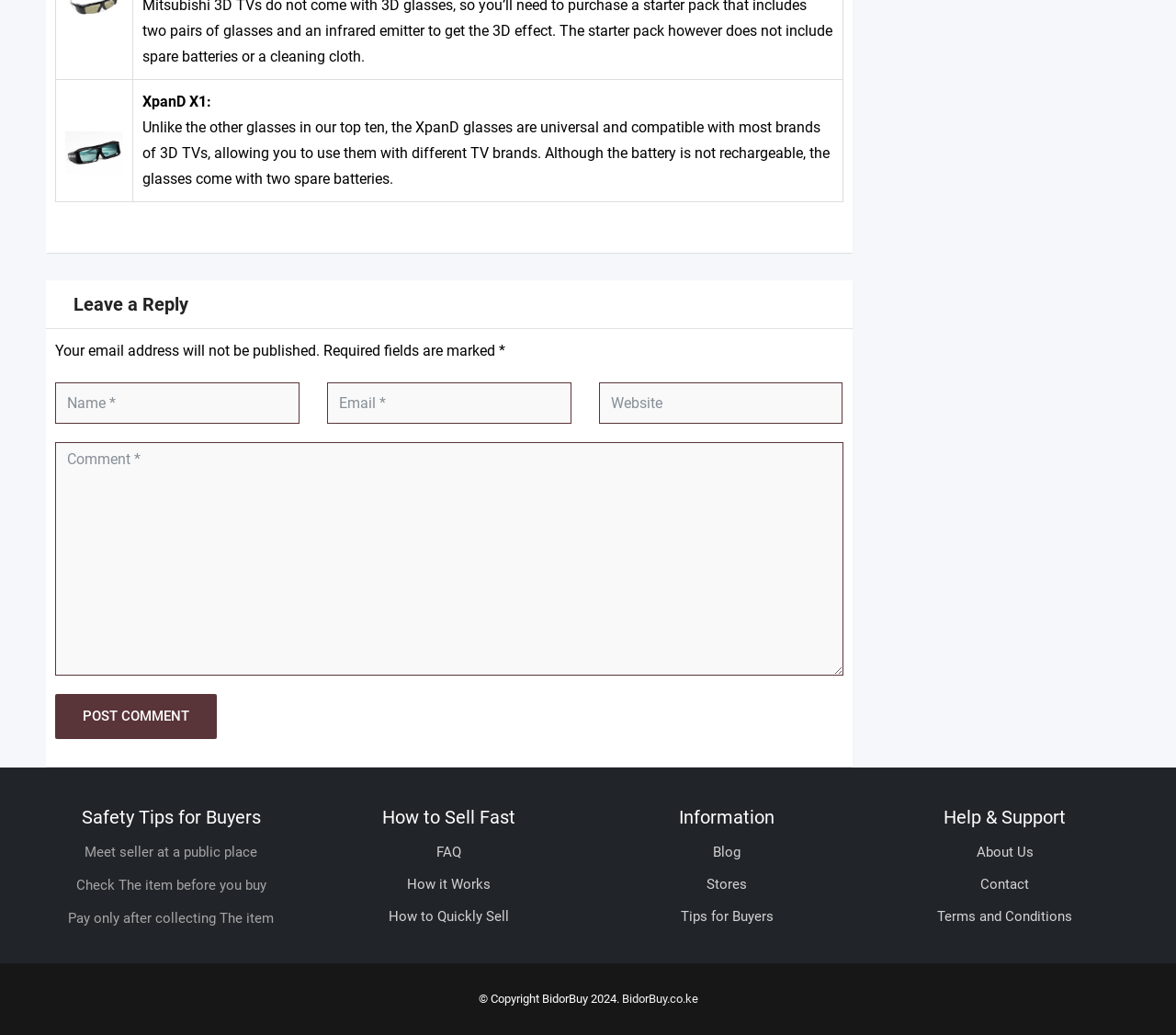Find the bounding box coordinates of the element I should click to carry out the following instruction: "Check the blog".

[0.606, 0.811, 0.63, 0.837]